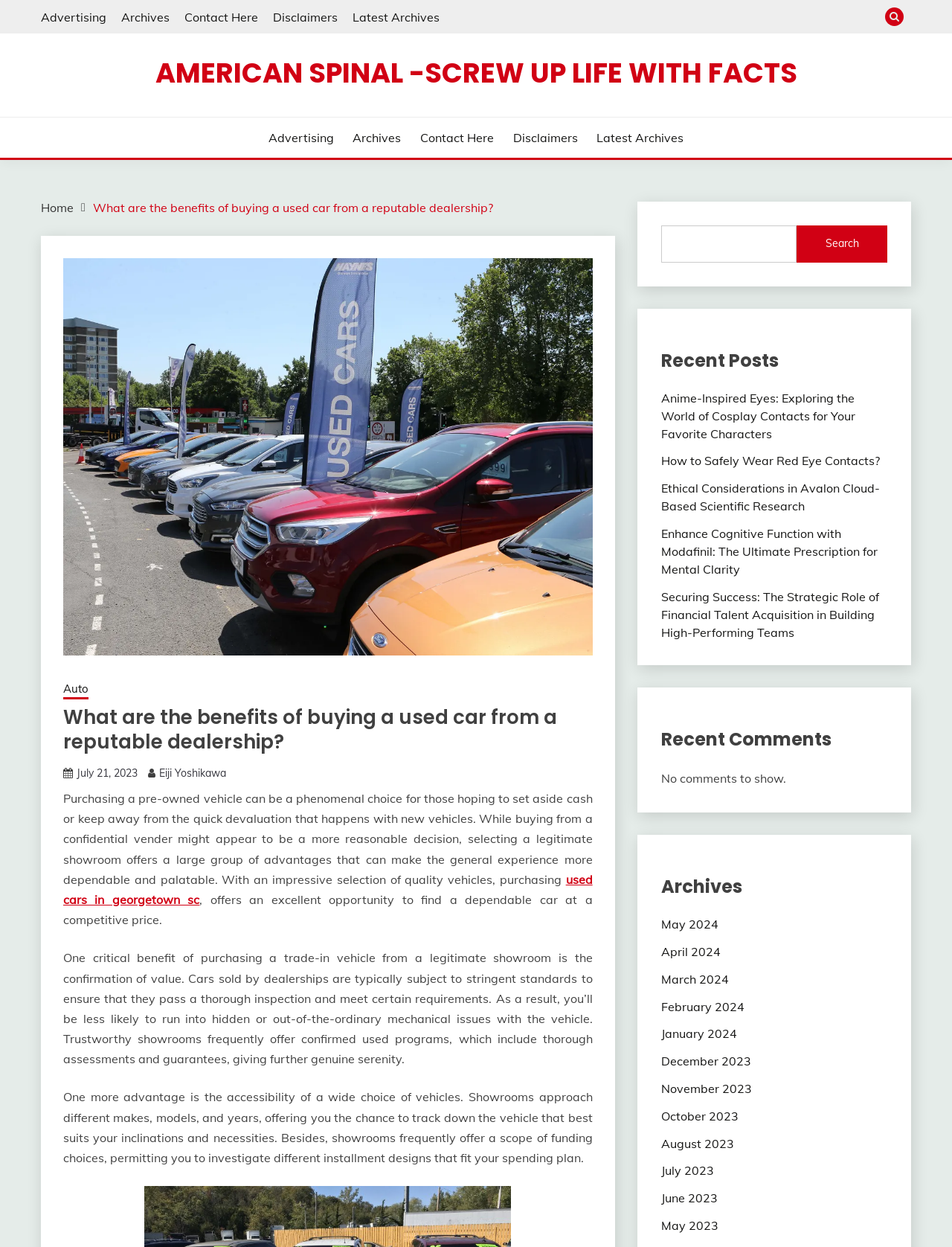Identify the title of the webpage and provide its text content.

What are the benefits of buying a used car from a reputable dealership?